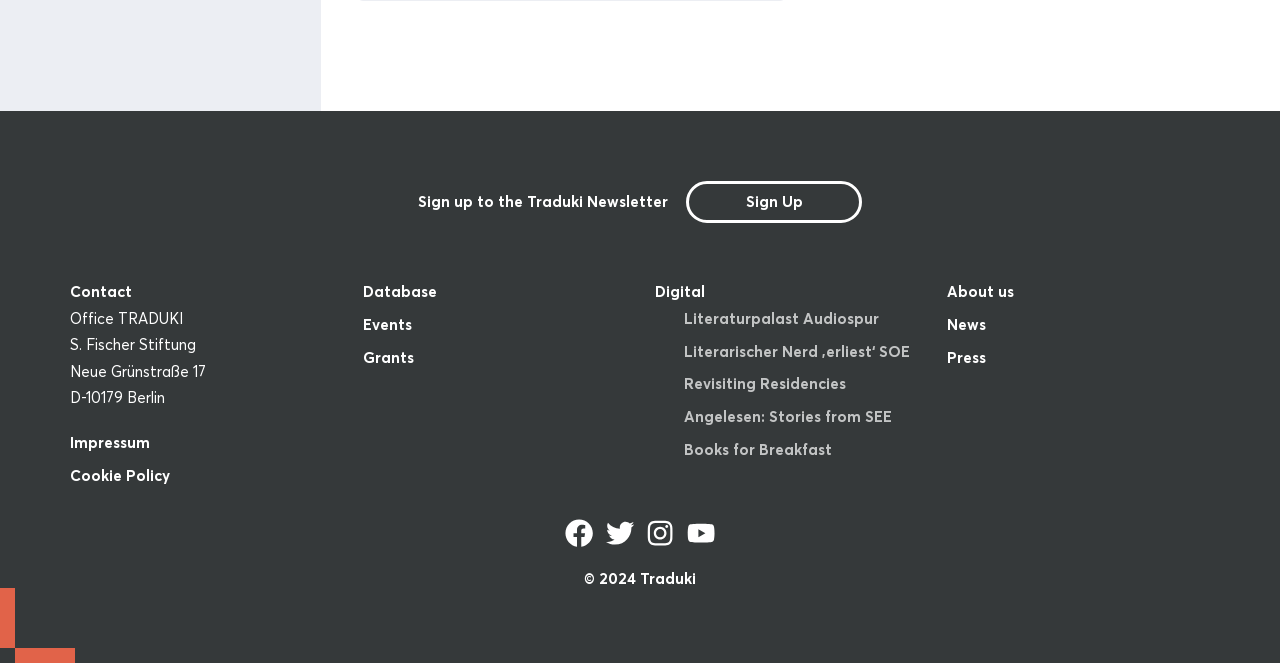Using the description "Events", locate and provide the bounding box of the UI element.

[0.283, 0.475, 0.321, 0.504]